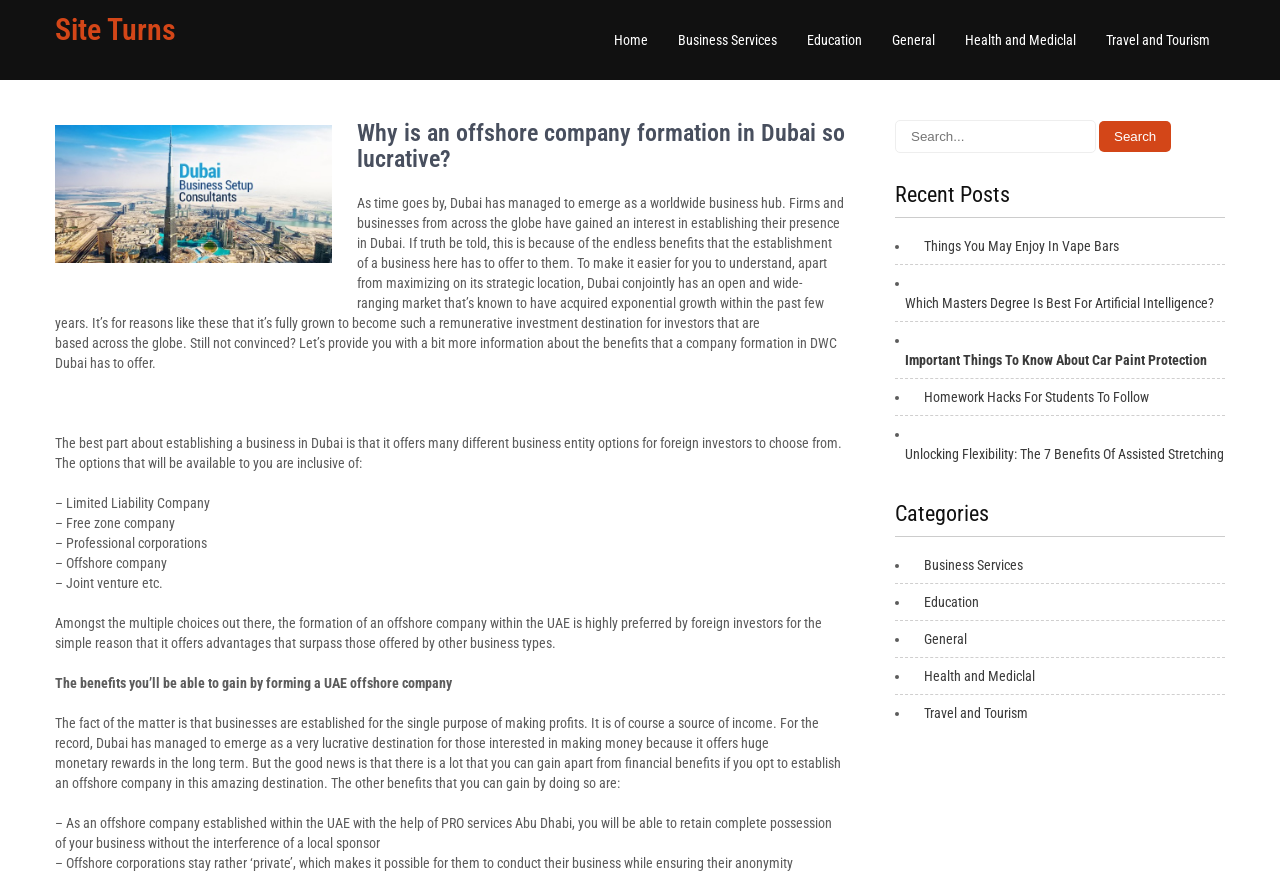Pinpoint the bounding box coordinates of the area that should be clicked to complete the following instruction: "Learn about 'Things You May Enjoy In Vape Bars'". The coordinates must be given as four float numbers between 0 and 1, i.e., [left, top, right, bottom].

[0.714, 0.267, 0.874, 0.29]